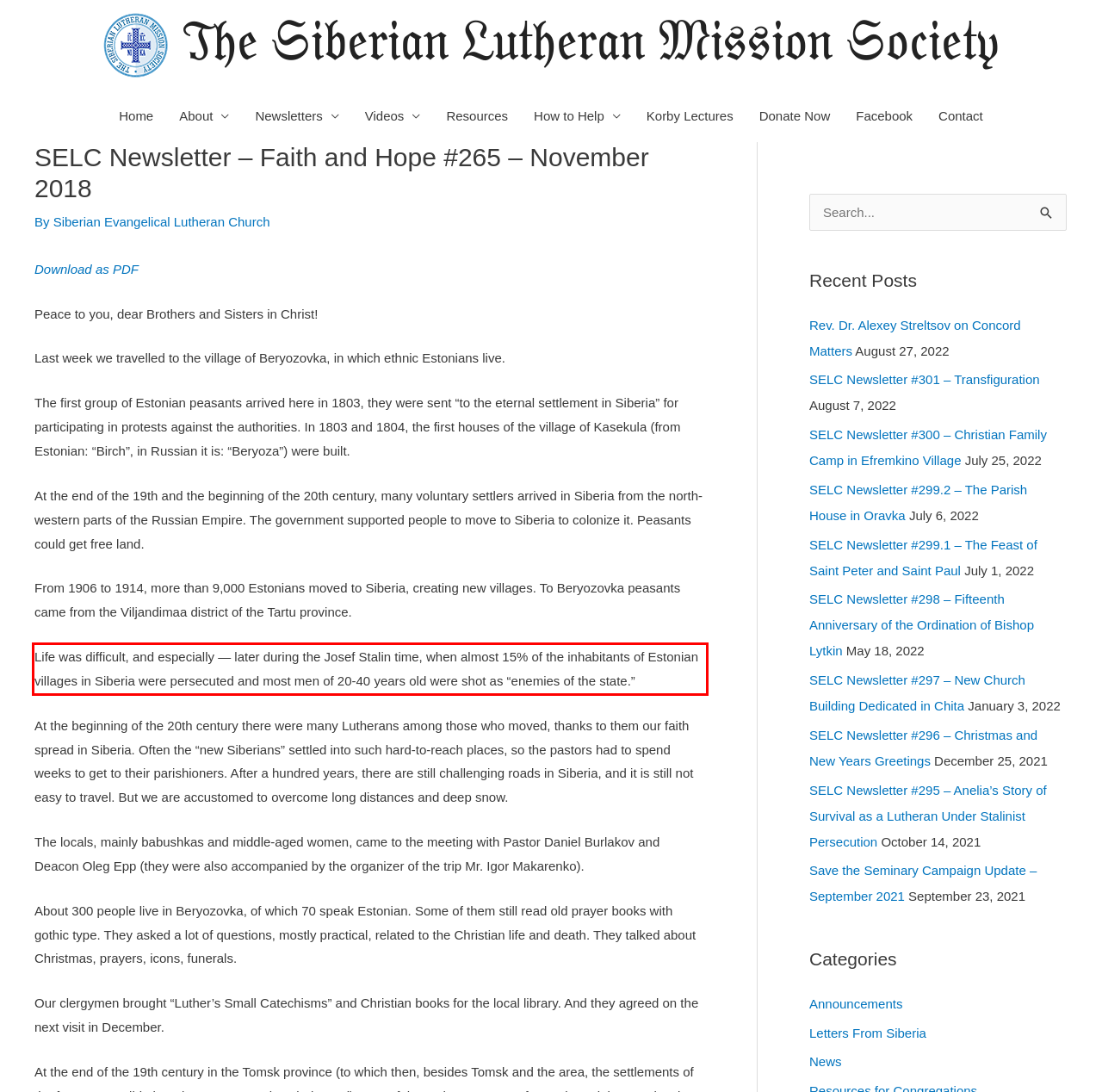Please extract the text content within the red bounding box on the webpage screenshot using OCR.

Life was difficult, and especially — later during the Josef Stalin time, when almost 15% of the inhabitants of Estonian villages in Siberia were persecuted and most men of 20-40 years old were shot as “enemies of the state.”